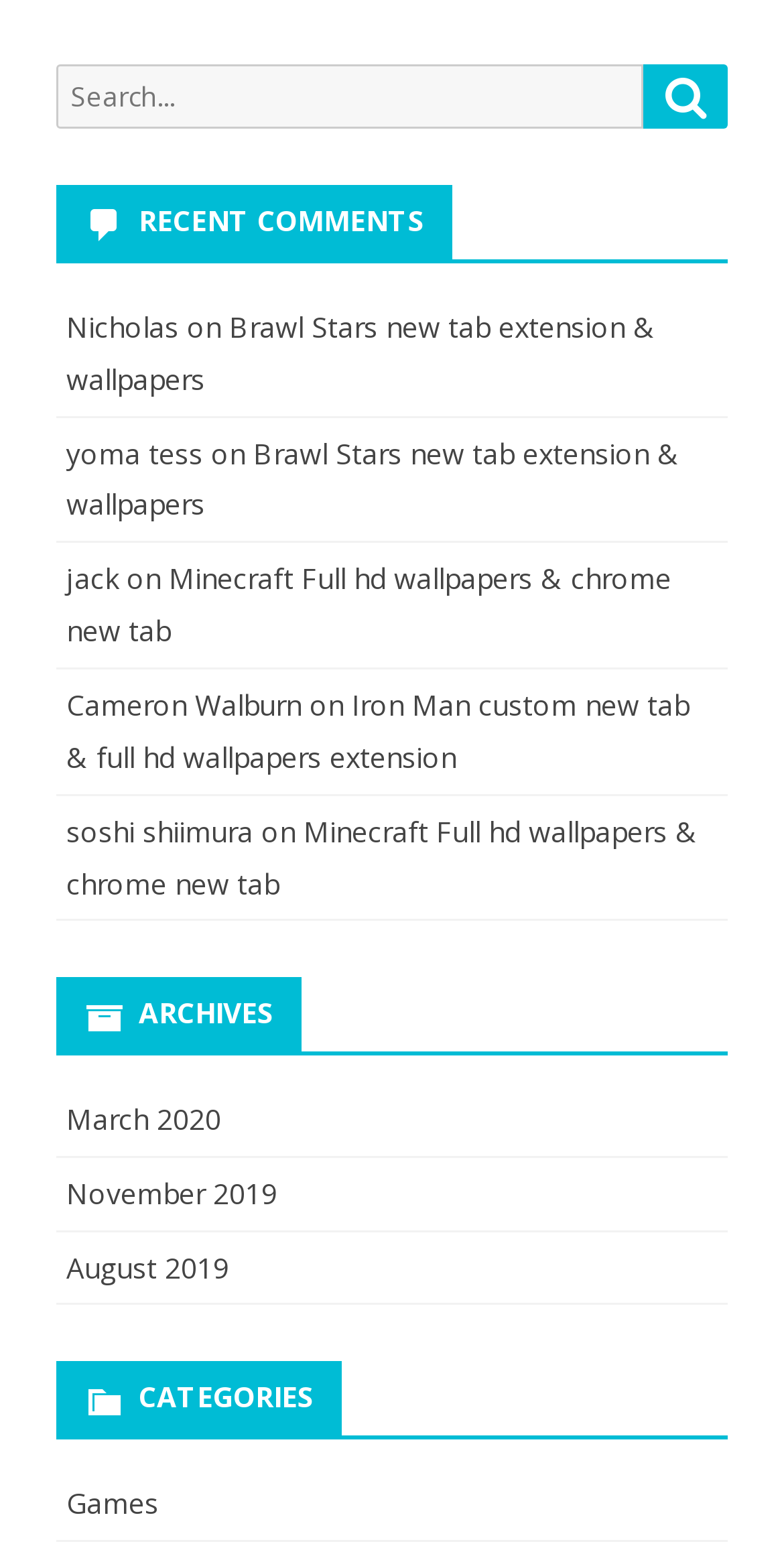Locate the bounding box of the UI element described by: "jack" in the given webpage screenshot.

[0.085, 0.362, 0.151, 0.387]